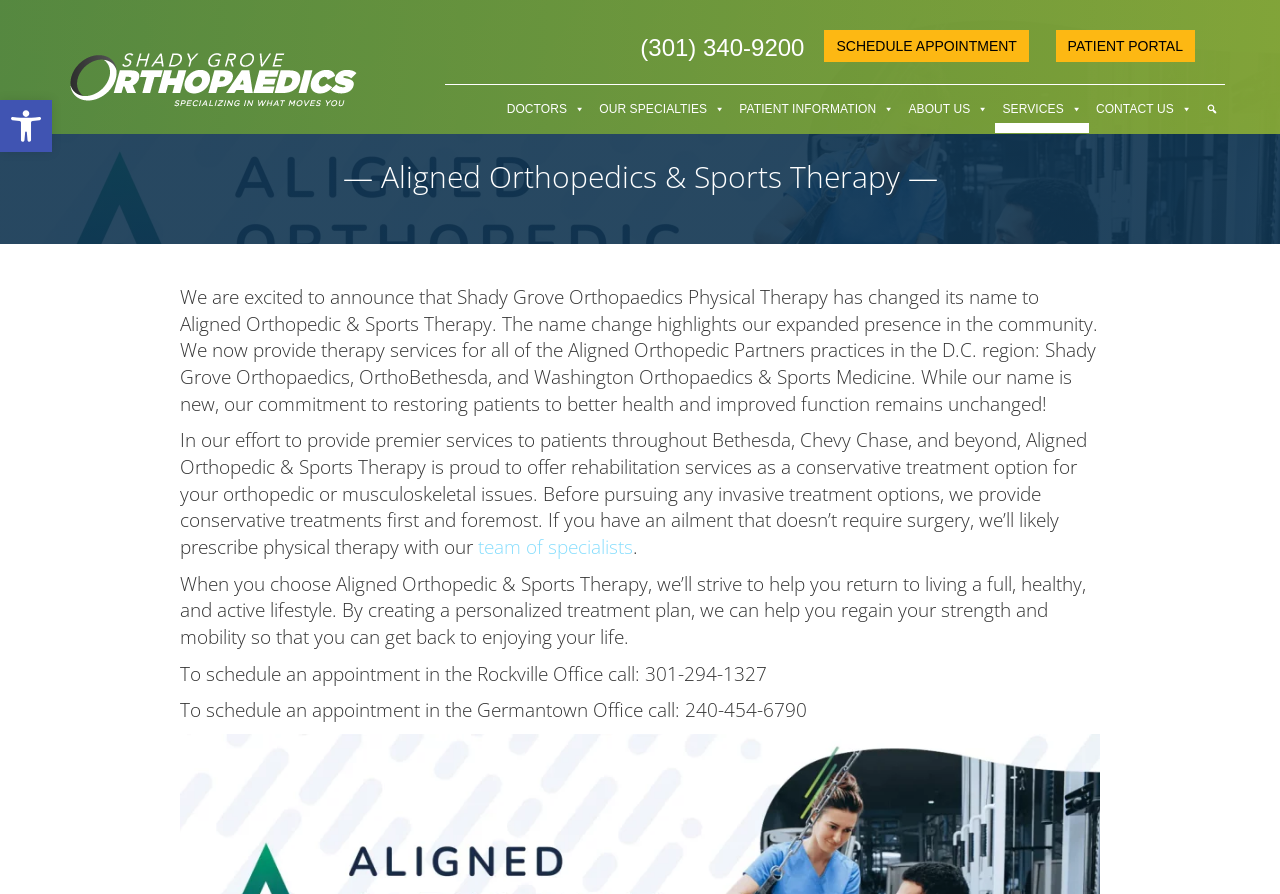Answer the question in one word or a short phrase:
What is the purpose of Aligned Orthopedic & Sports Therapy?

To help patients return to a full, healthy, and active lifestyle